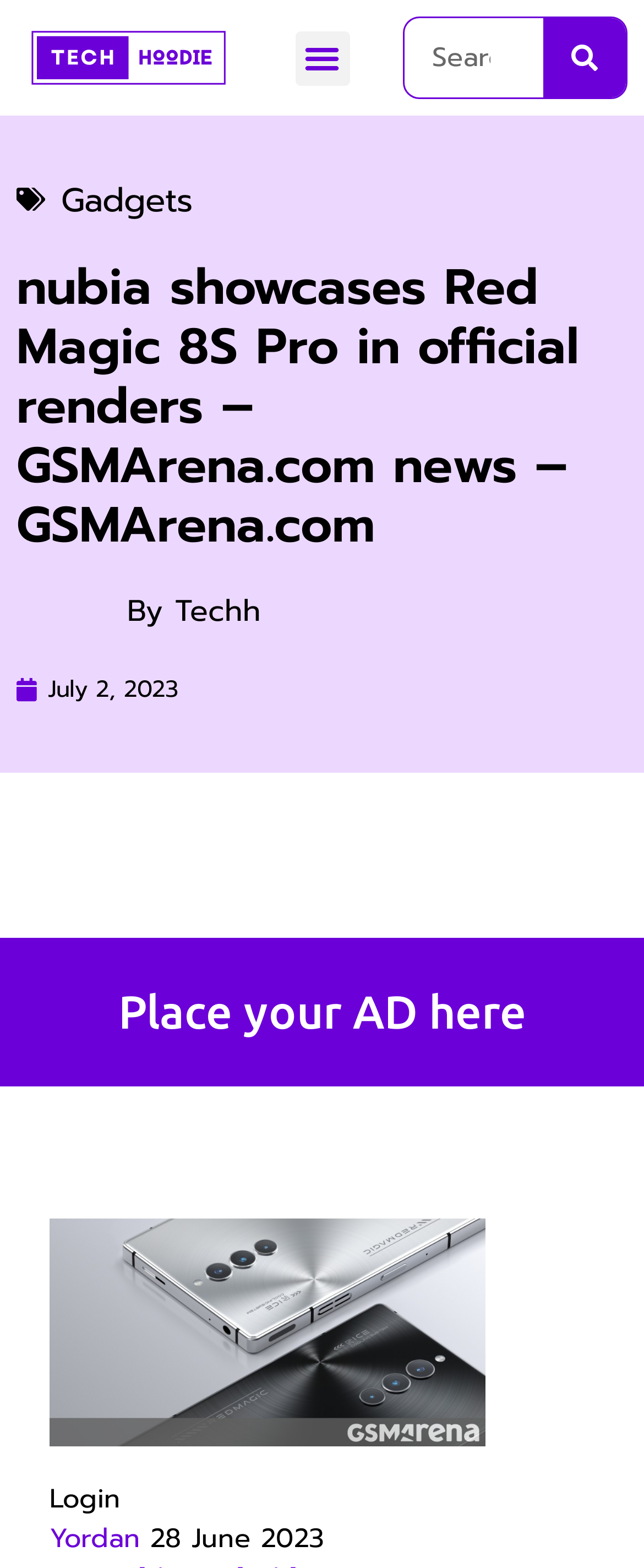Describe all the visual and textual components of the webpage comprehensively.

The webpage appears to be a news article page from GSMArena.com. At the top left, there is a link, and next to it, a button labeled "Menu Toggle". On the top right, there is a search bar with a searchbox and a "Search" button. 

Below the search bar, there is a link labeled "Gadgets". The main heading of the article, "nubia showcases Red Magic 8S Pro in official renders – GSMArena.com news – GSMArena.com", is located in the middle top section of the page. 

Under the main heading, there are two links, one labeled "Techh By Techh" and another labeled "July 2, 2023", which likely indicate the author and publication date of the article. 

Further down, there is a heading that says "Place your AD here", which suggests that this section is reserved for advertisements. At the bottom of the page, there are a few more elements, including a "Login" button, a link labeled "Yordan", and a static text element displaying the date "28 June 2023".